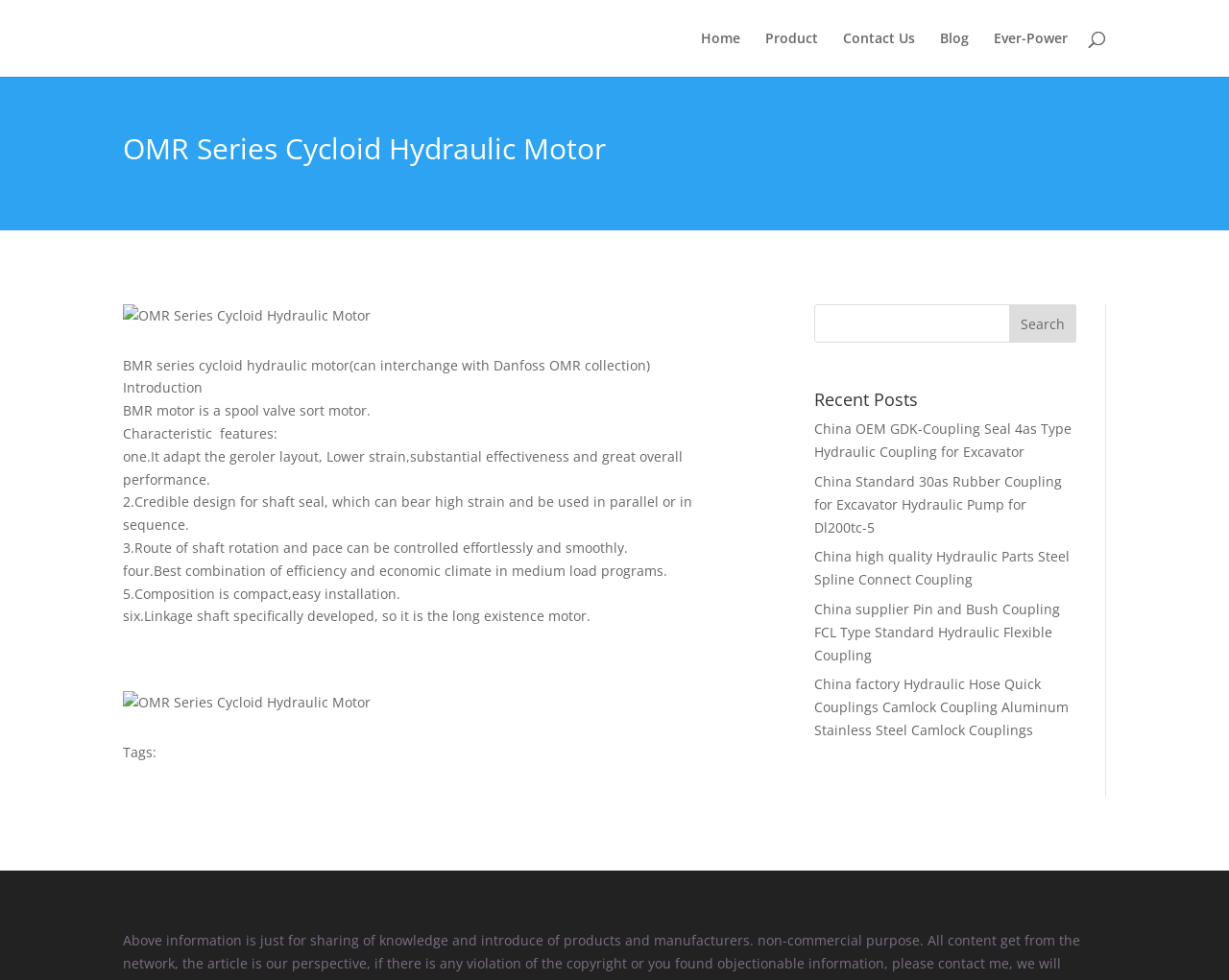Please reply with a single word or brief phrase to the question: 
How many recent posts are listed?

5